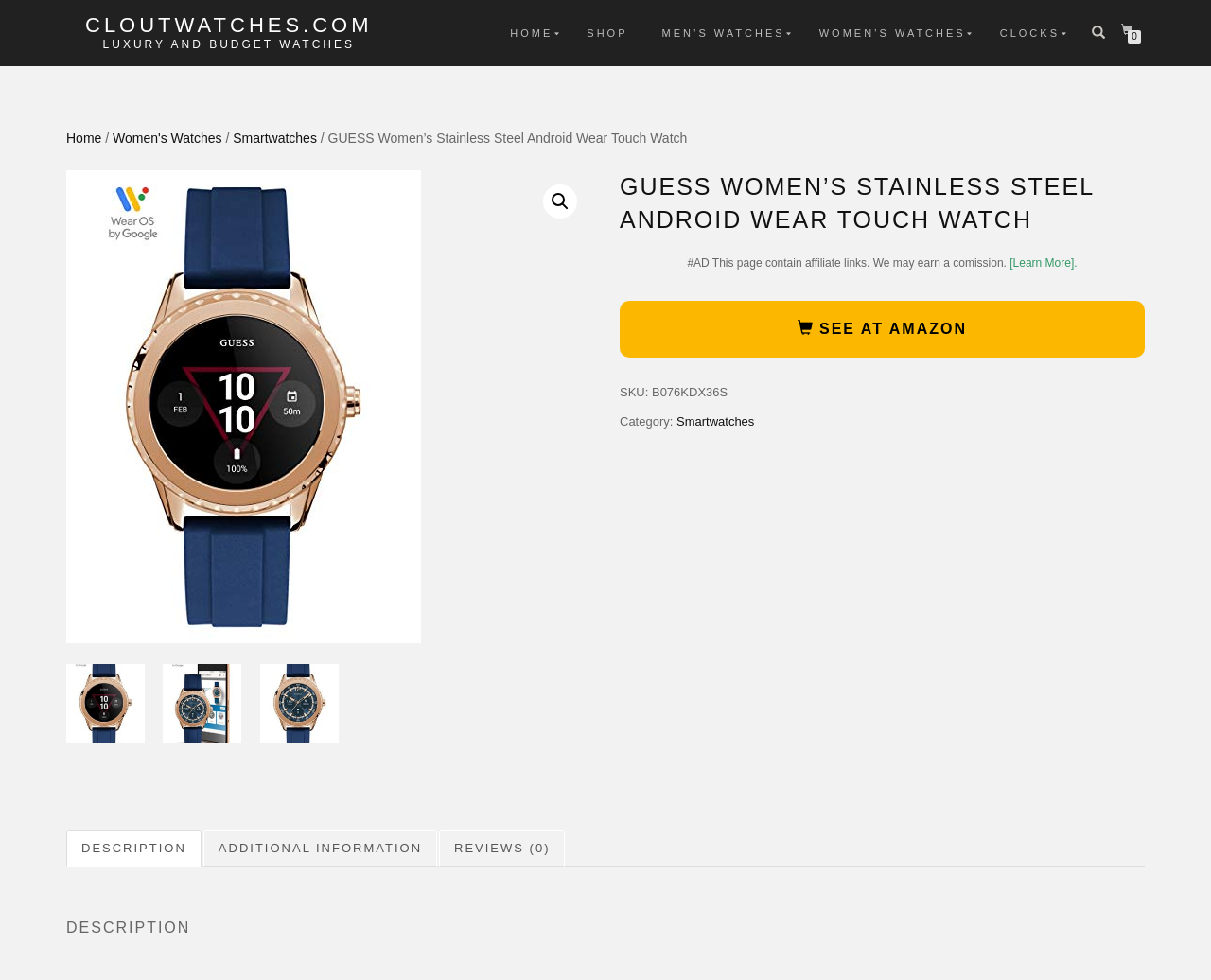Indicate the bounding box coordinates of the clickable region to achieve the following instruction: "See the product at Amazon."

[0.512, 0.307, 0.945, 0.365]